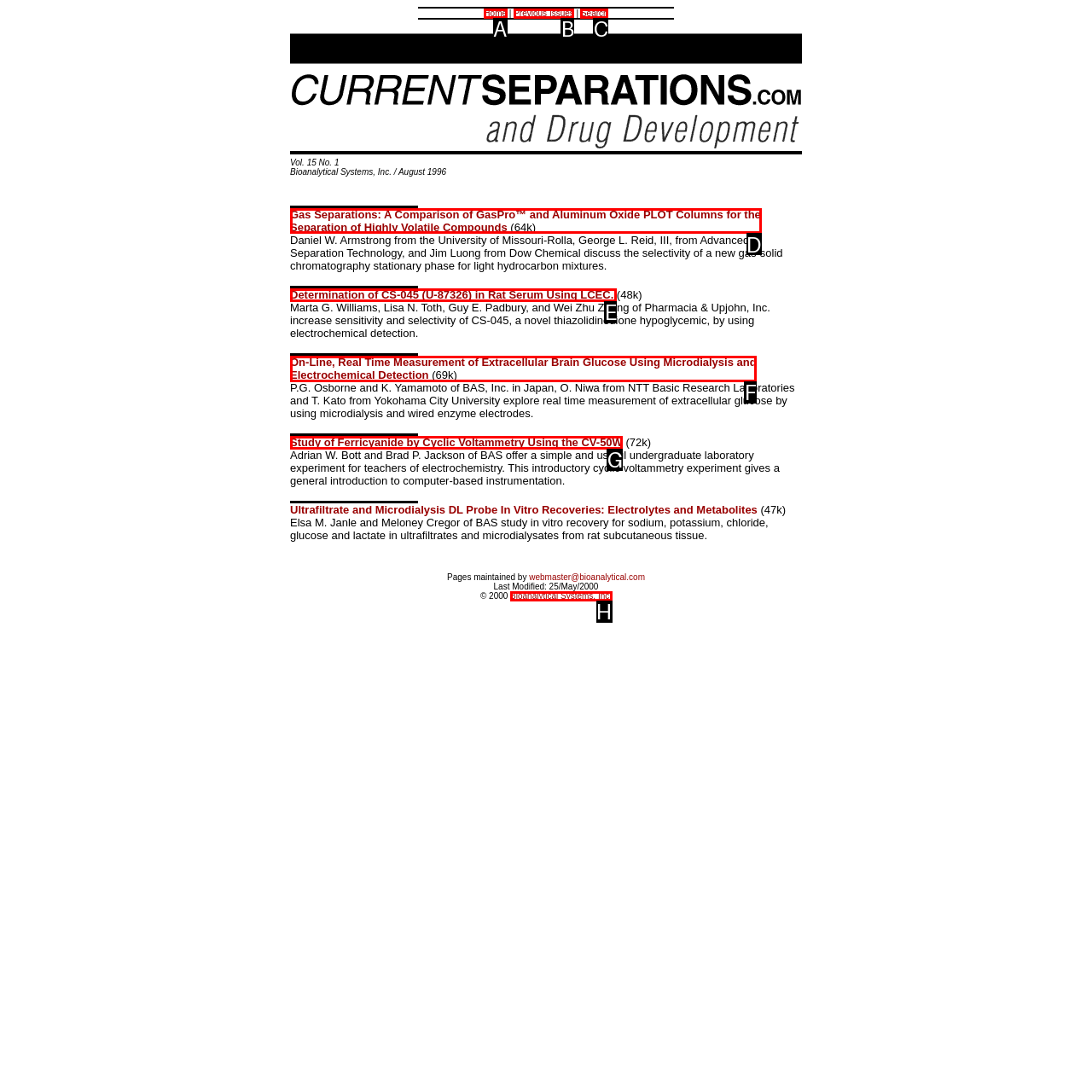Identify the correct UI element to click on to achieve the task: Read Gas Separations article. Provide the letter of the appropriate element directly from the available choices.

D